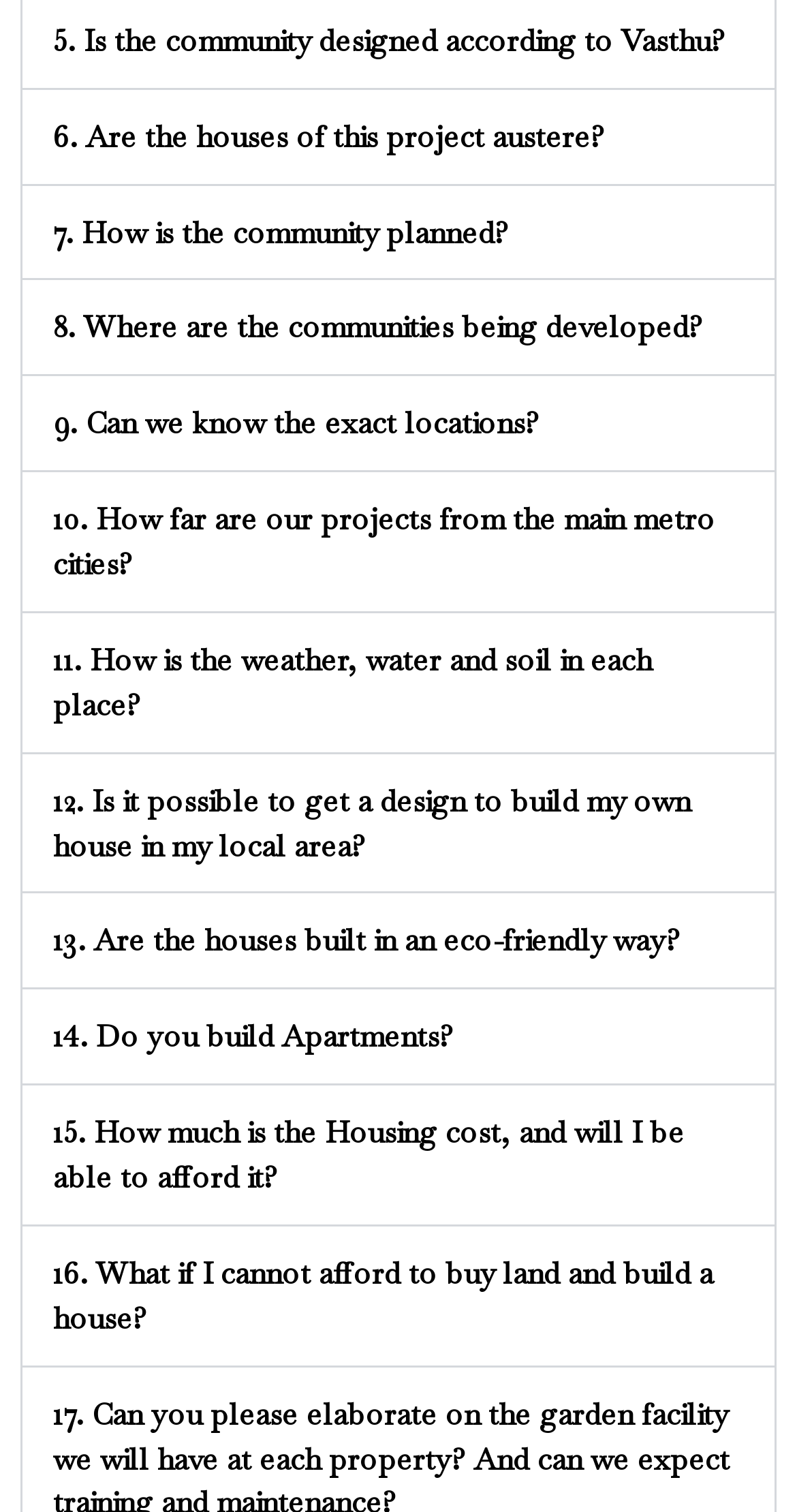Extract the bounding box coordinates of the UI element described by: "14. Do you build Apartments?". The coordinates should include four float numbers ranging from 0 to 1, e.g., [left, top, right, bottom].

[0.067, 0.672, 0.569, 0.698]